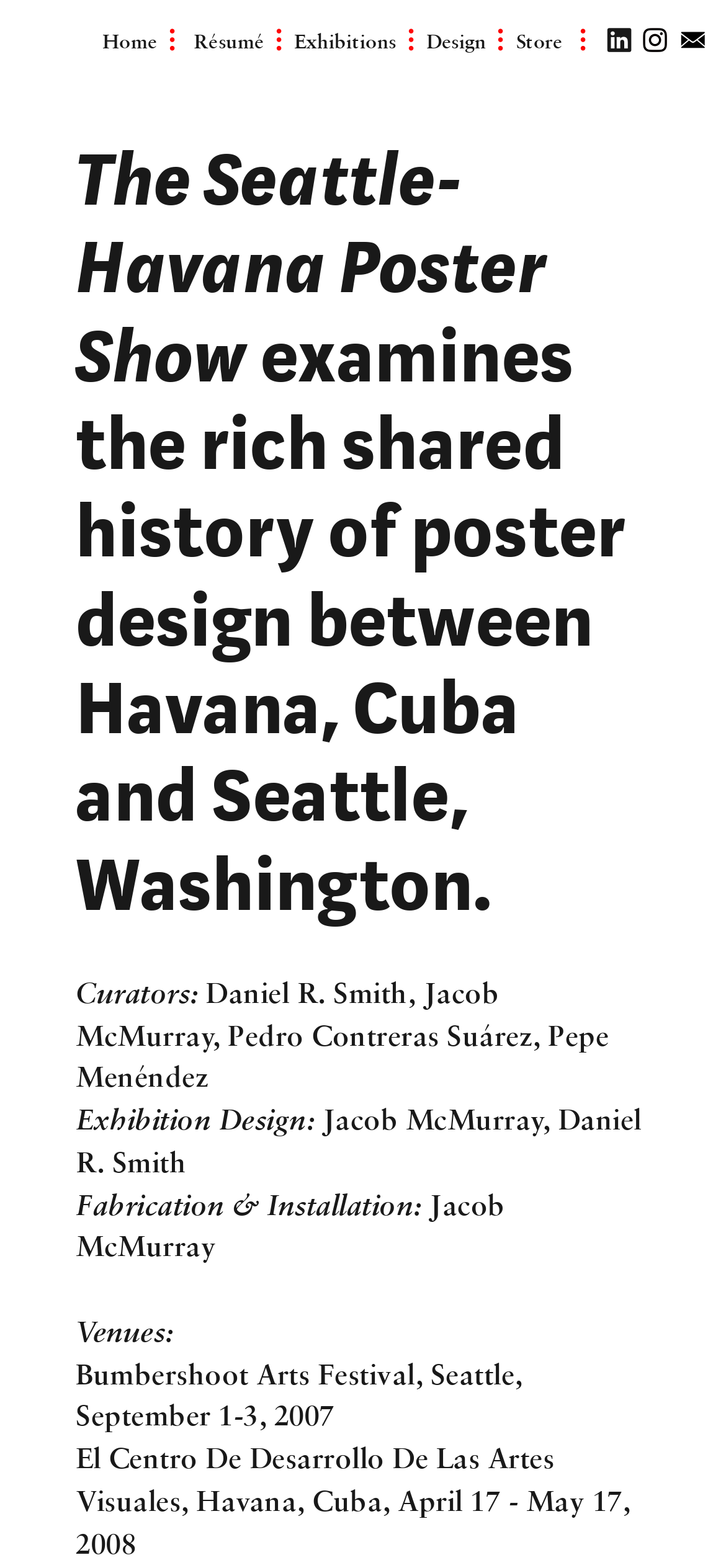Respond to the question below with a concise word or phrase:
Who designed the exhibition?

Jacob McMurray, Daniel R. Smith